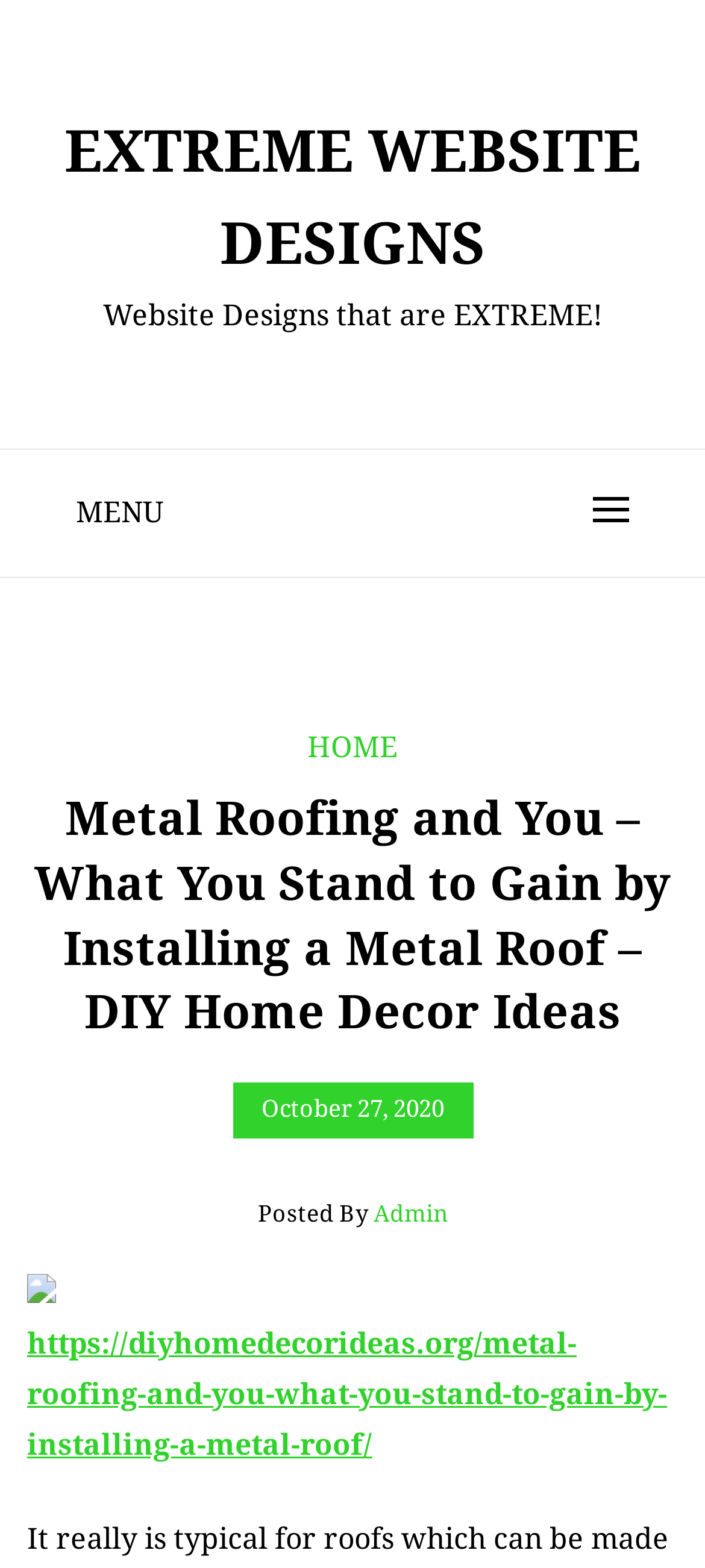What is the title of the current article?
Based on the image, provide your answer in one word or phrase.

Metal Roofing and You – What You Stand to Gain by Installing a Metal Roof – DIY Home Decor Ideas